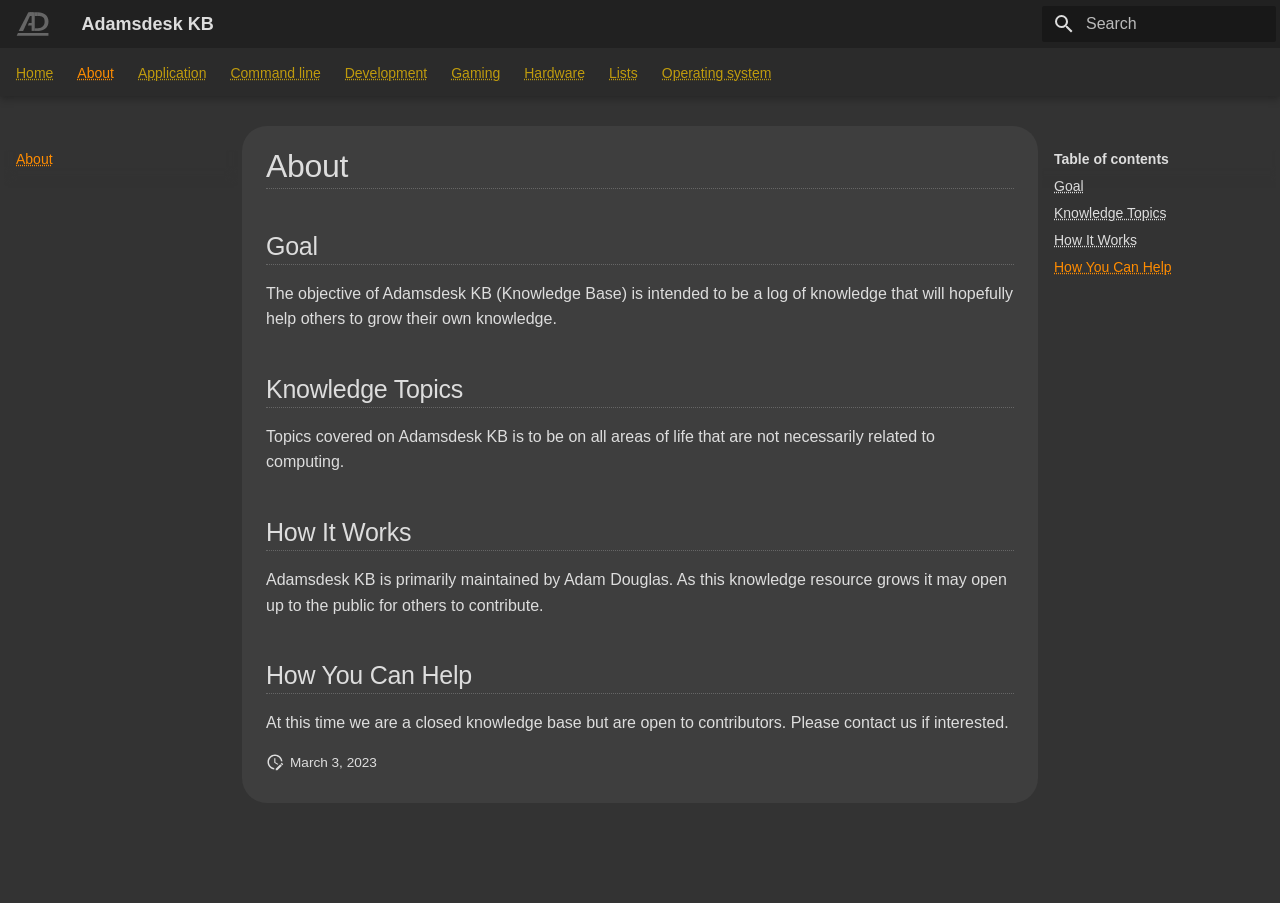Please find the bounding box coordinates of the element that you should click to achieve the following instruction: "Click on the About link". The coordinates should be presented as four float numbers between 0 and 1: [left, top, right, bottom].

[0.06, 0.071, 0.089, 0.091]